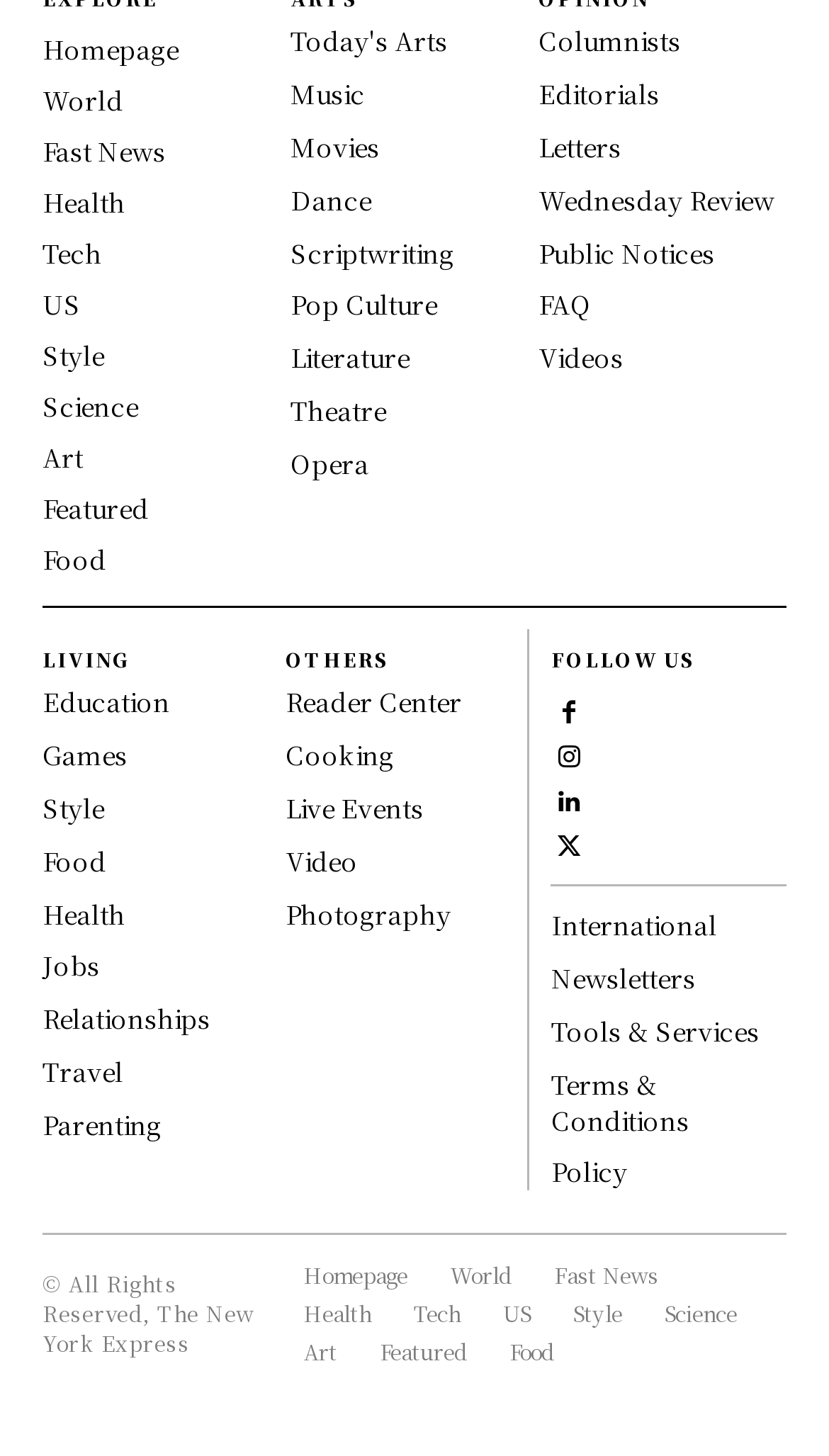Identify the bounding box coordinates for the element that needs to be clicked to fulfill this instruction: "Follow on Facebook". Provide the coordinates in the format of four float numbers between 0 and 1: [left, top, right, bottom].

[0.665, 0.475, 0.708, 0.499]